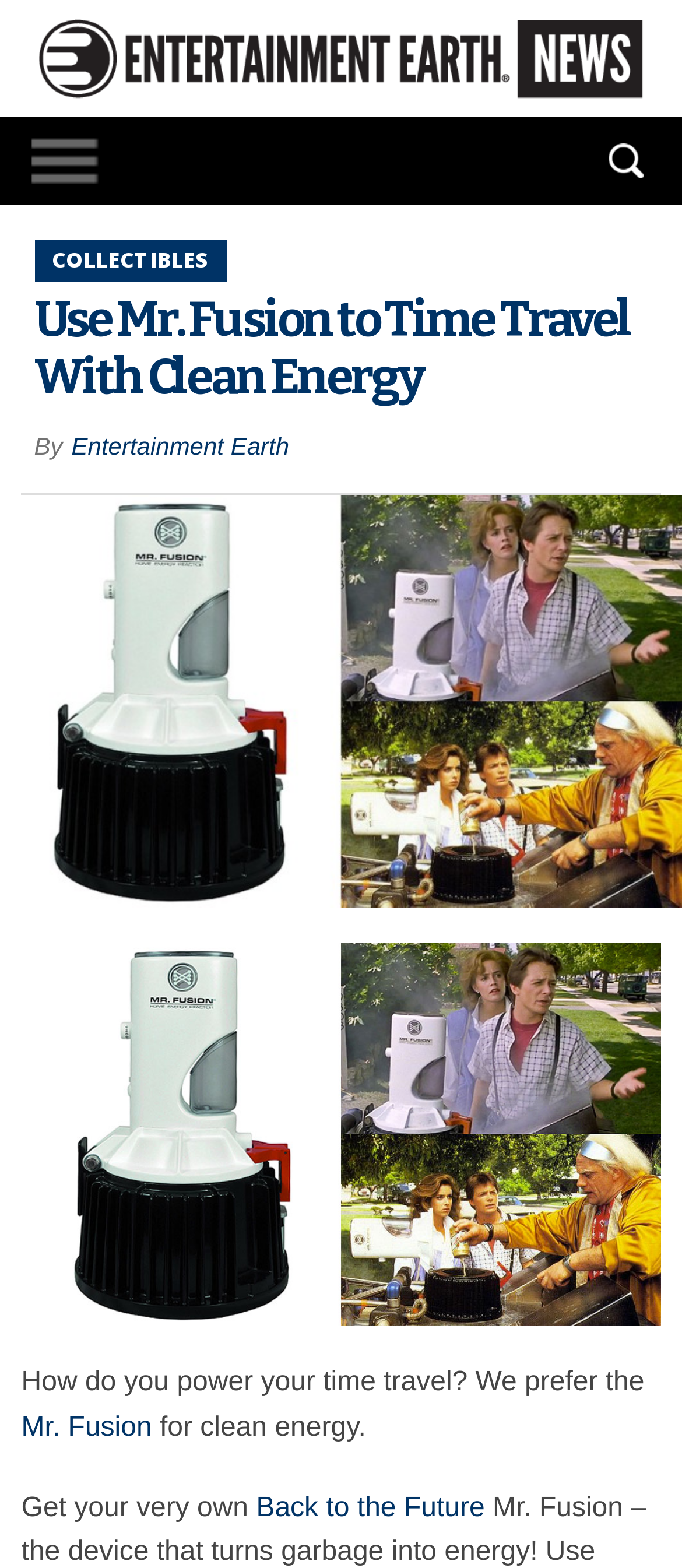Please answer the following question using a single word or phrase: 
What is the name of the device that turns garbage into energy?

Mr. Fusion